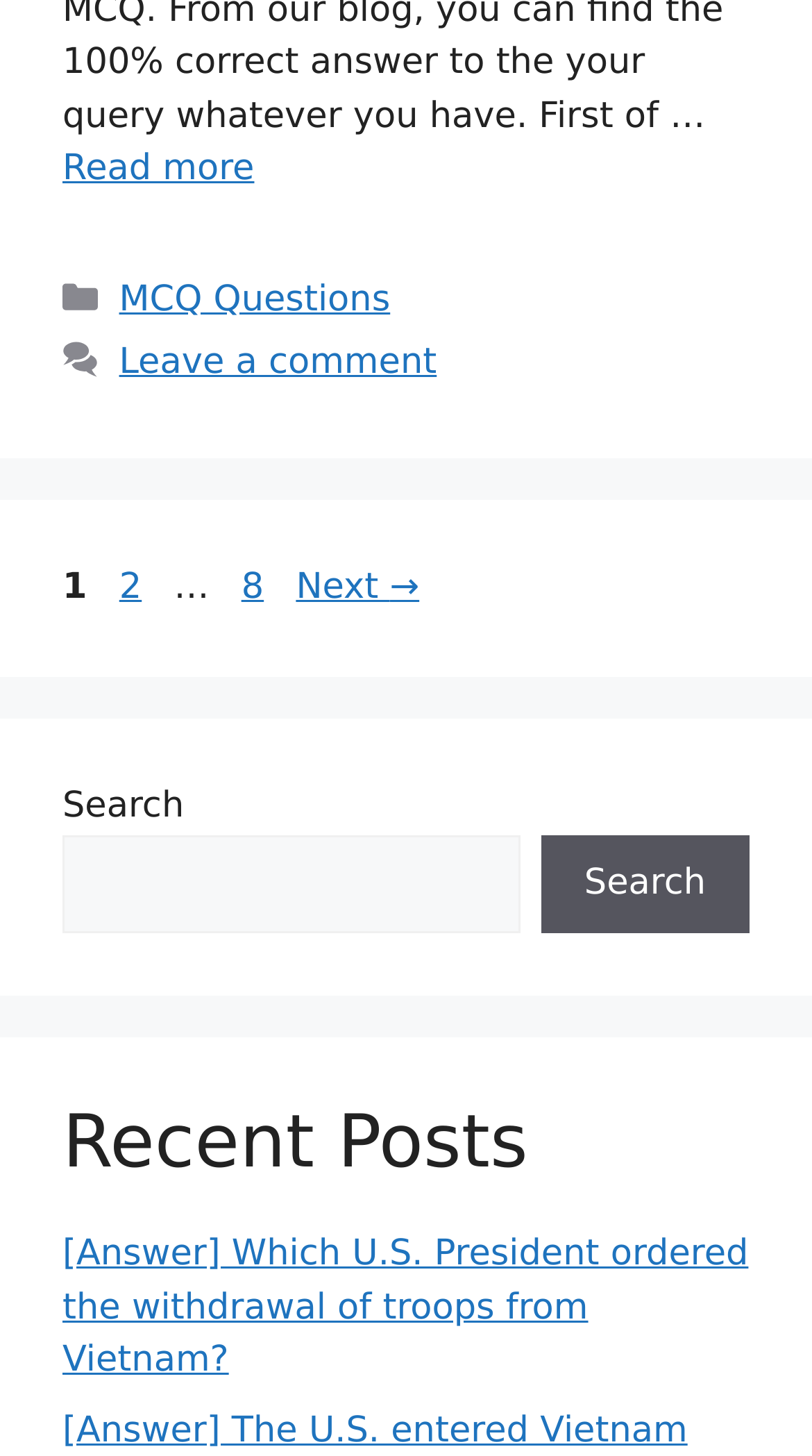How many pages are there in the archive?
Please answer the question with a single word or phrase, referencing the image.

At least 8